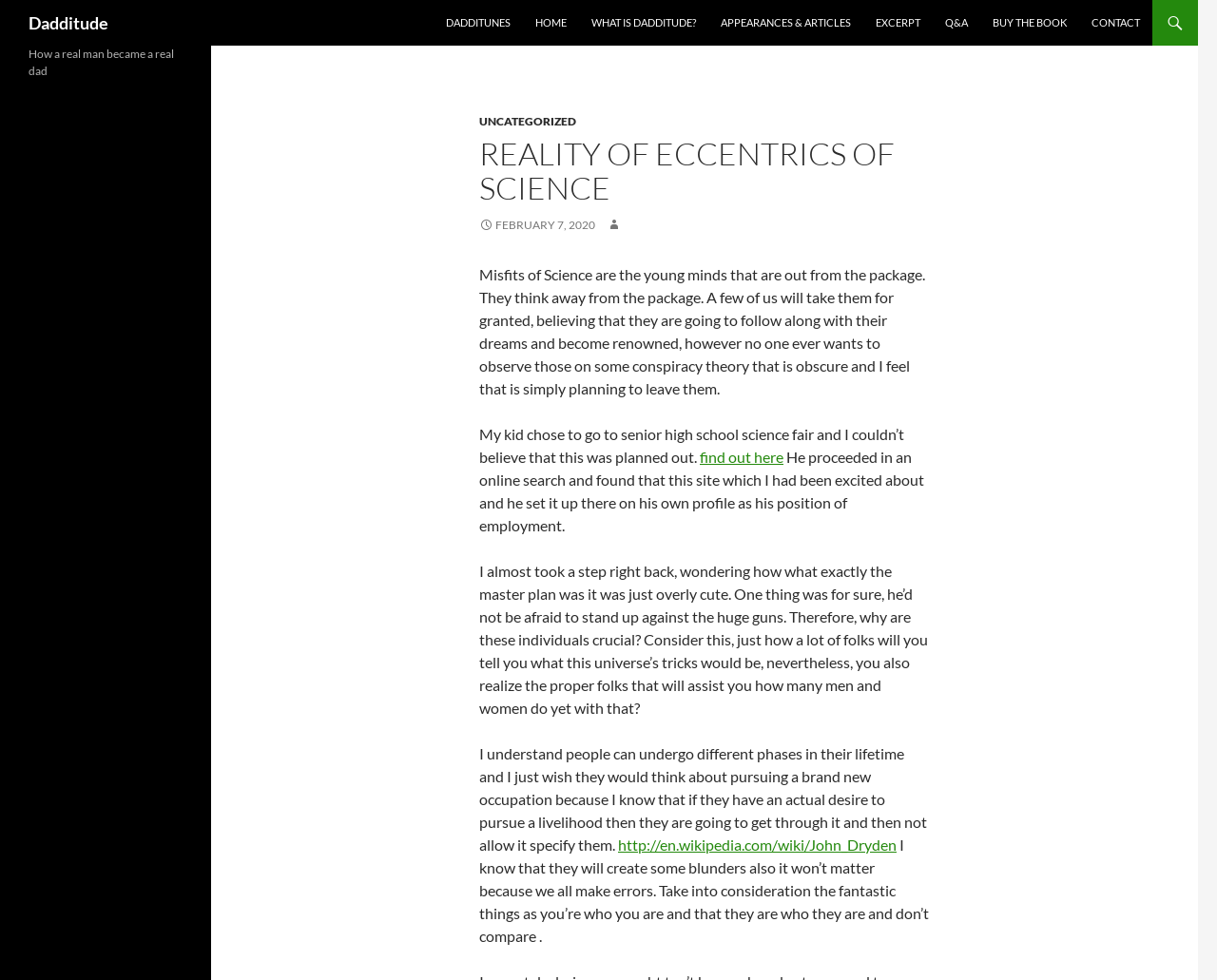Find the bounding box coordinates of the element to click in order to complete this instruction: "Click on the 'DADDITUNES' link". The bounding box coordinates must be four float numbers between 0 and 1, denoted as [left, top, right, bottom].

[0.357, 0.0, 0.429, 0.047]